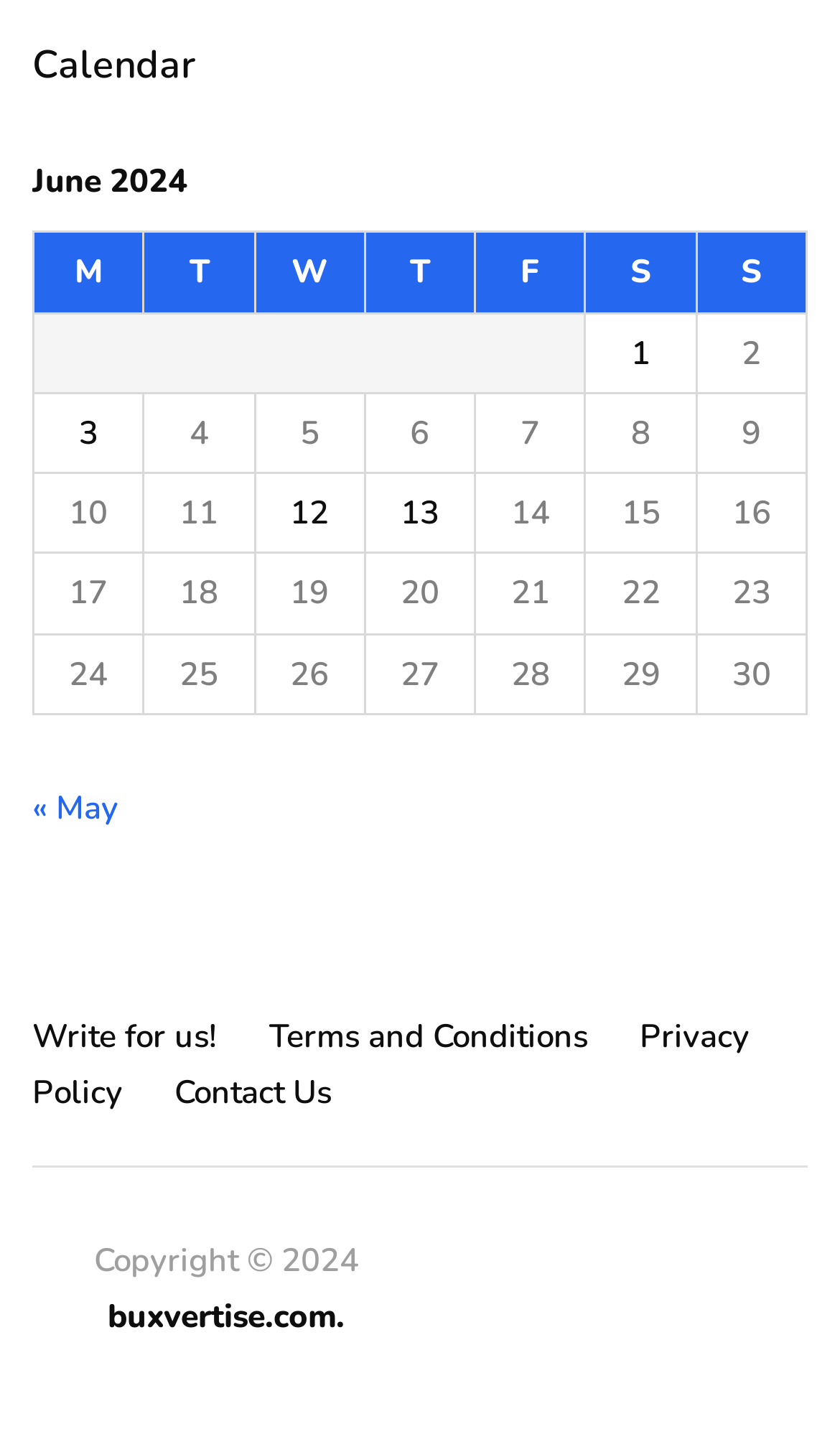Provide the bounding box coordinates for the area that should be clicked to complete the instruction: "Read about Dumbo: 5 Facts About Tim Burton’s Flying Baby Elephant Movie".

None